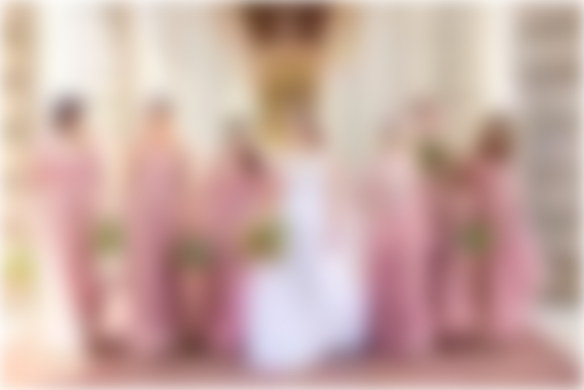Give a one-word or one-phrase response to the question:
What is the likely location of the wedding party?

the venue